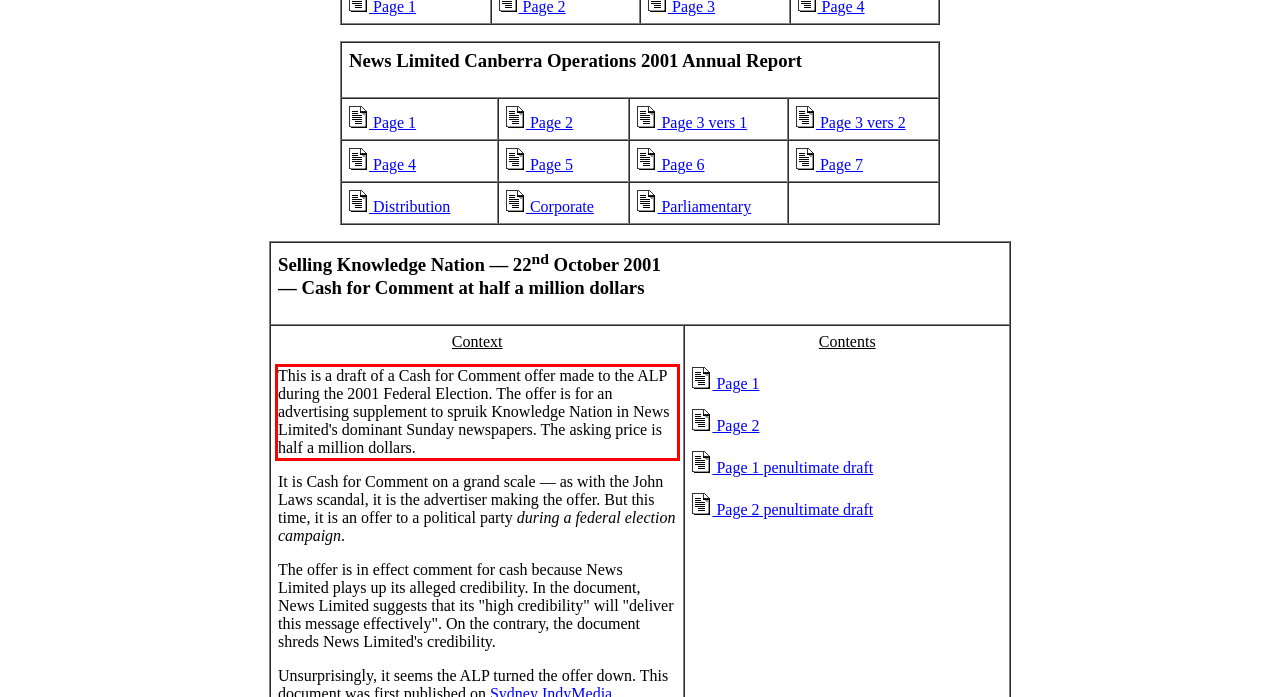Using the provided screenshot, read and generate the text content within the red-bordered area.

This is a draft of a Cash for Comment offer made to the ALP during the 2001 Federal Election. The offer is for an advertising supplement to spruik Knowledge Nation in News Limited's dominant Sunday newspapers. The asking price is half a million dollars.